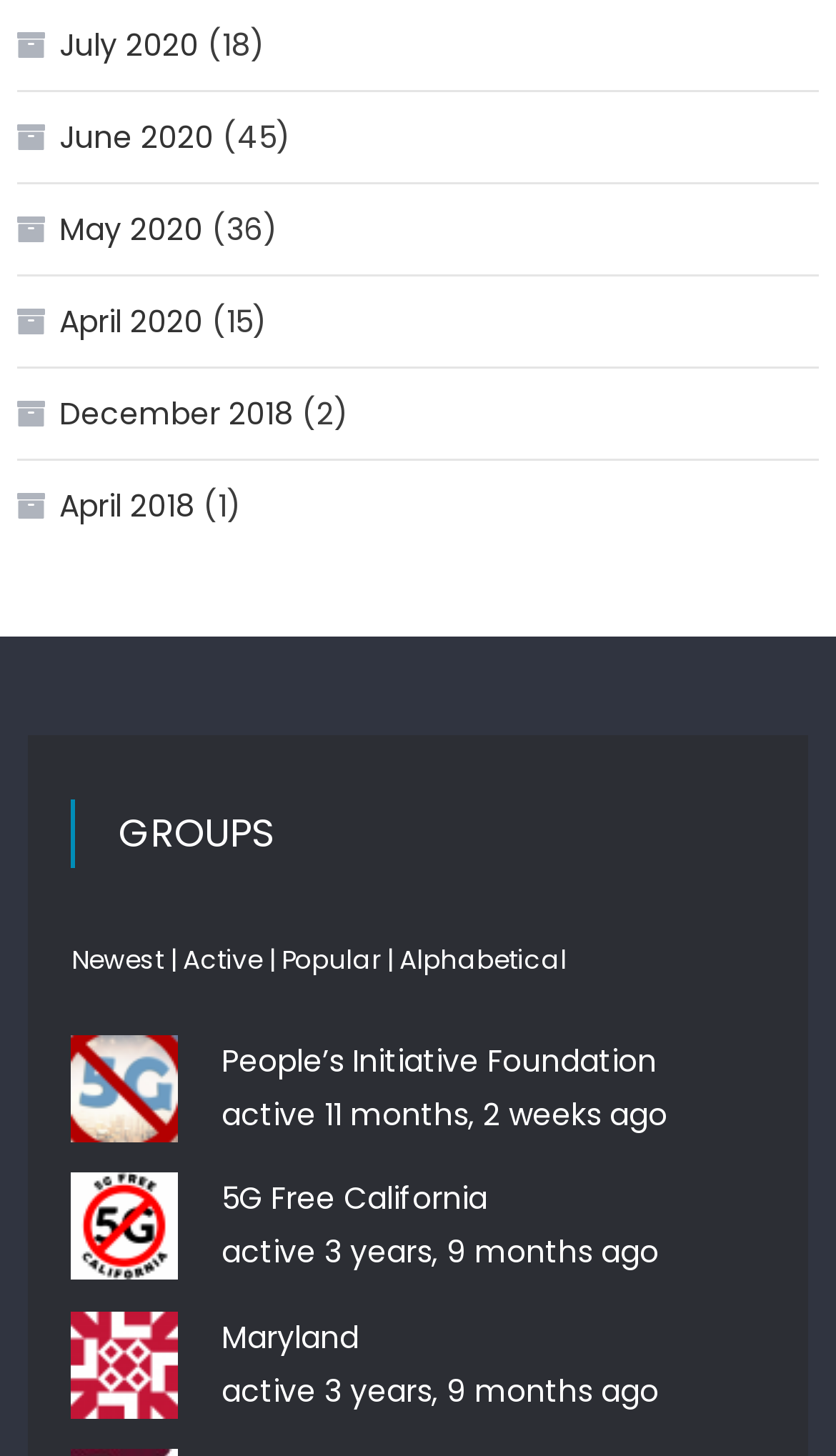Based on the image, provide a detailed response to the question:
What is the category of the groups listed?

The category of the groups listed is 'GROUPS' as indicated by the heading element with the text 'GROUPS' at coordinates [0.091, 0.549, 0.381, 0.596].